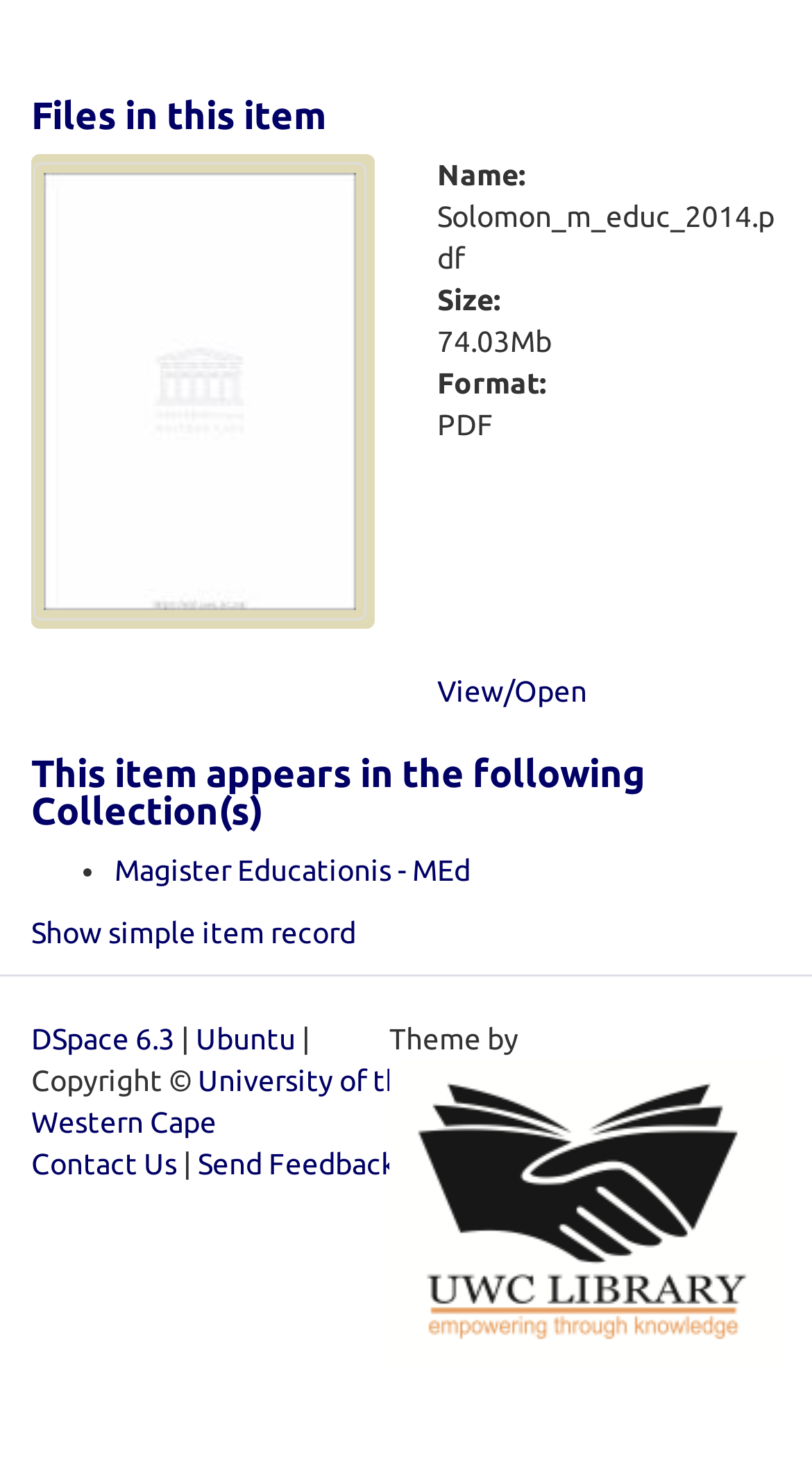Find the bounding box coordinates of the area to click in order to follow the instruction: "Show the item record".

[0.038, 0.624, 0.438, 0.646]